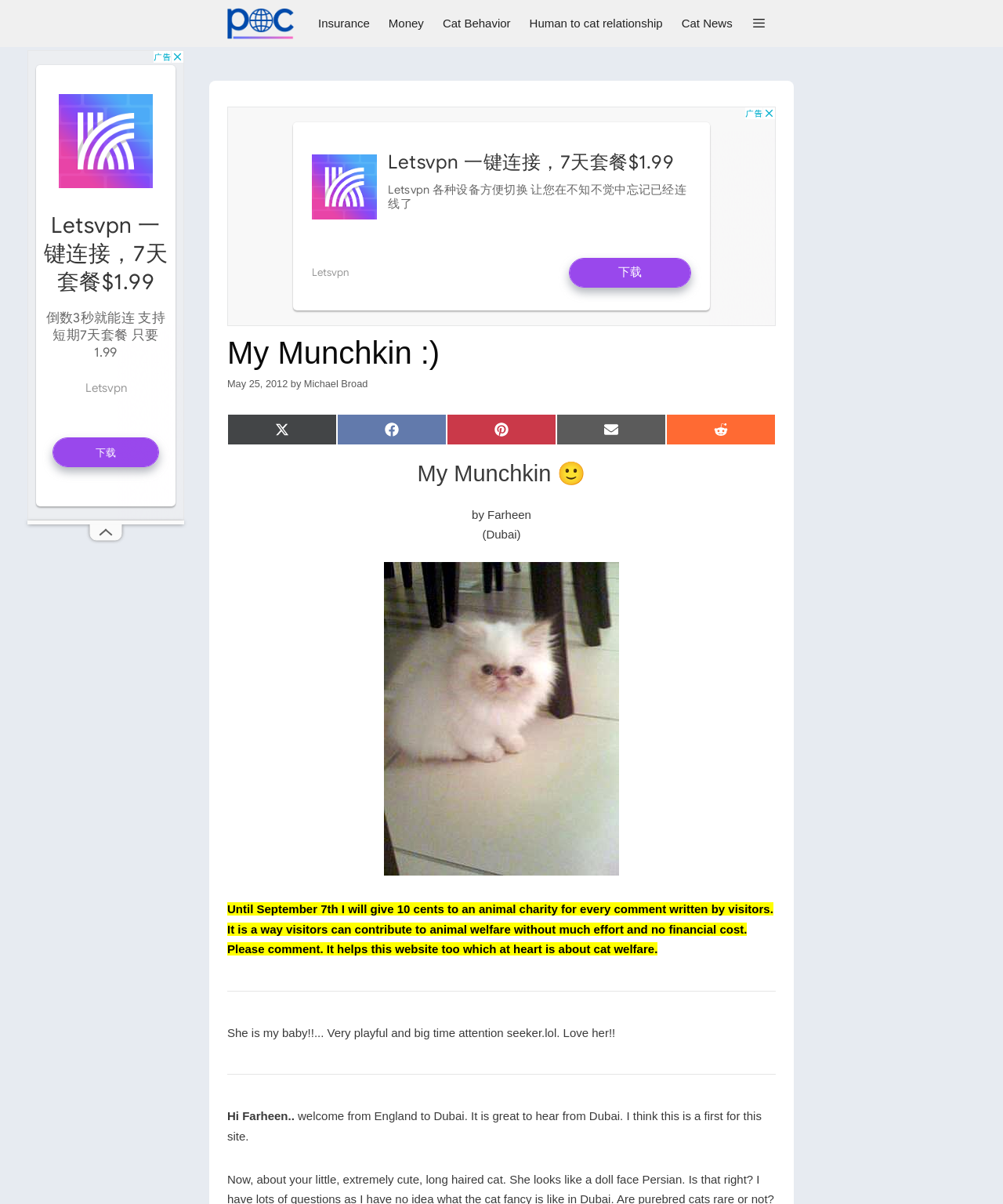Using the details from the image, please elaborate on the following question: What is the name of the cat?

The name of the cat can be inferred from the heading 'My Munchkin :)' and the context of the webpage, which appears to be a personal blog or journal about the cat.